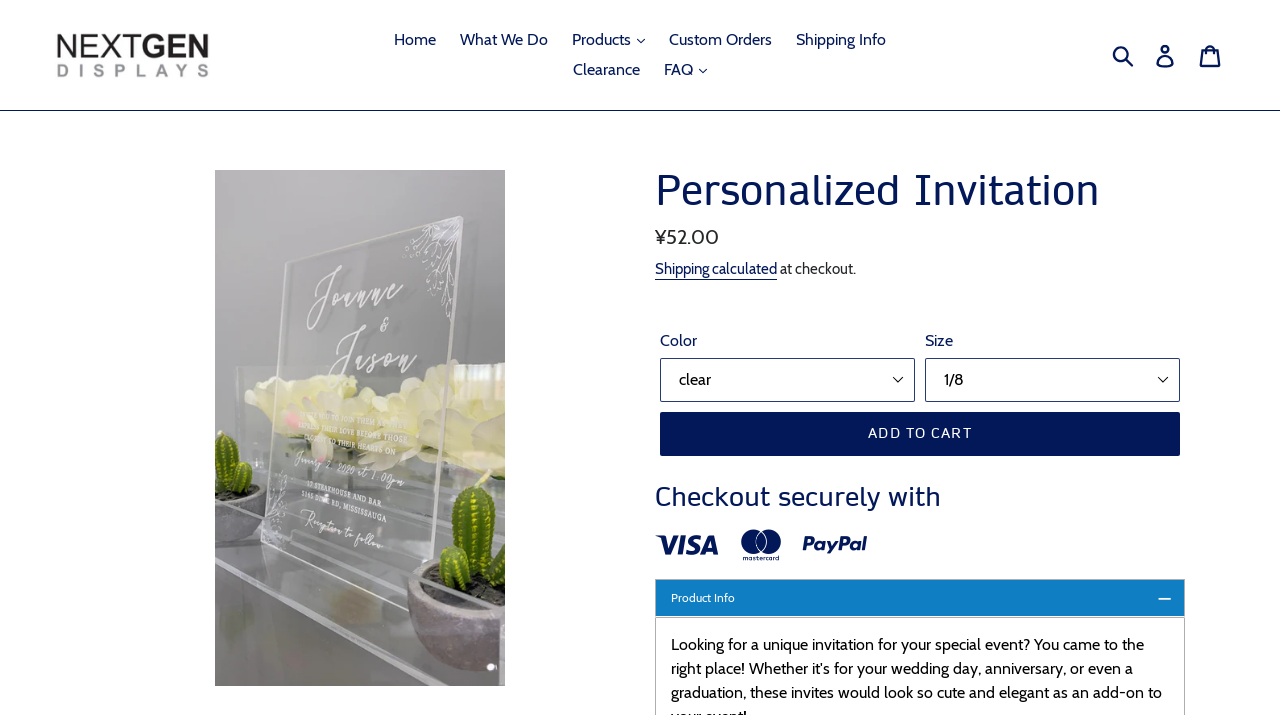Create an in-depth description of the webpage, covering main sections.

This webpage is about personalized invitations for special events, such as weddings, anniversaries, and graduations. At the top, there is a navigation menu with links to "Home", "What We Do", "Products", "Custom Orders", "Shipping Info", "Clearance", and "FAQ". On the right side of the navigation menu, there is a search bar with a submit button.

Below the navigation menu, there is a large image of a personalized invitation, taking up most of the width of the page. Above the image, there is a heading that reads "Personalized Invitation". 

To the right of the image, there is a section with product information, including a description list with details such as the regular price, ¥52.00. There is also a link to calculate shipping costs at checkout. 

Below the product information, there are options to select the color and size of the invitation, with dropdown menus for each. There is also an "ADD TO CART" button. 

Further down the page, there is a heading that reads "Checkout securely with" and a tab labeled "Product Info" that is currently selected.